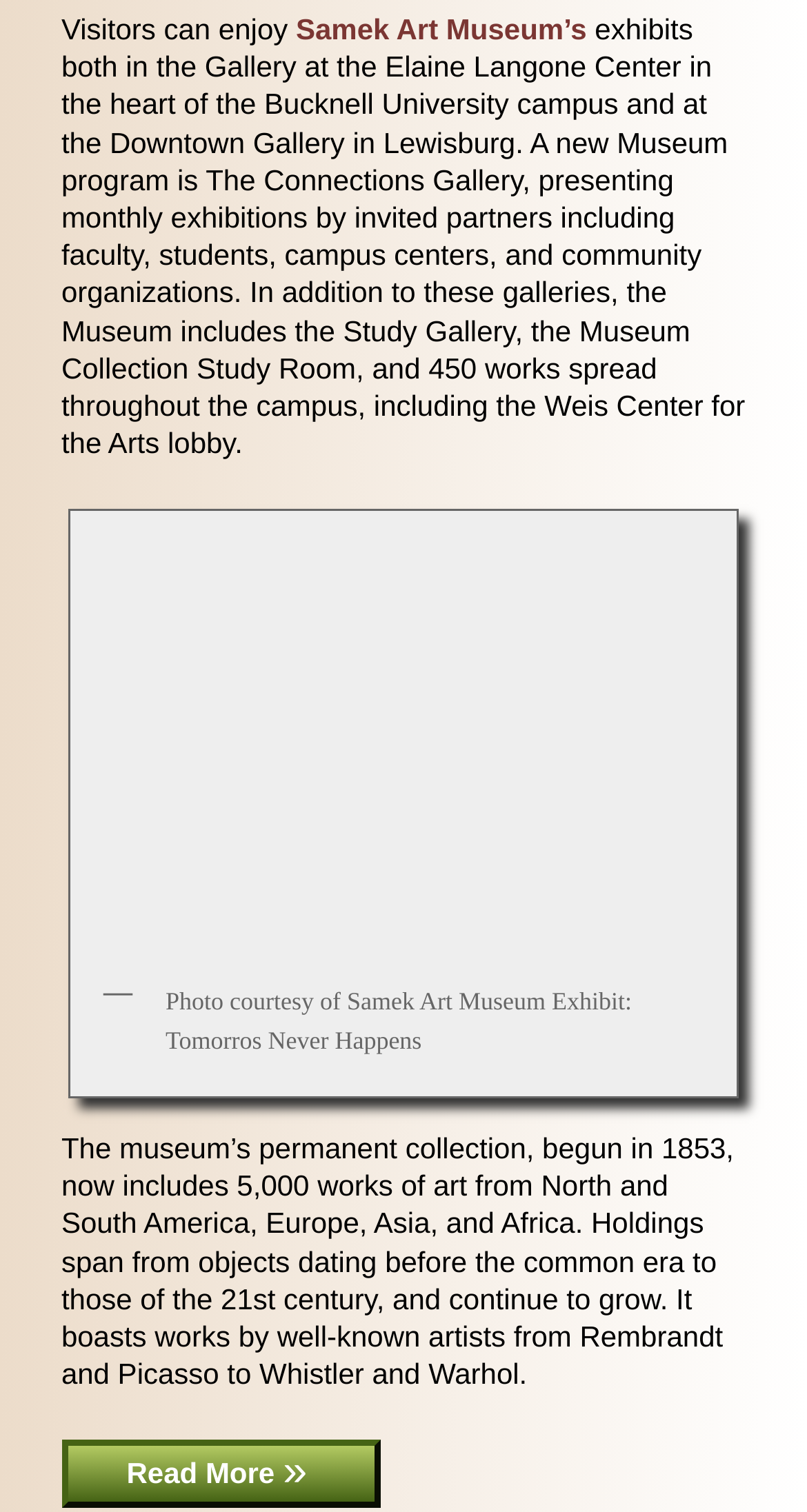How many works of art are in the museum's permanent collection?
Provide an in-depth answer to the question, covering all aspects.

According to the StaticText, the museum's permanent collection, begun in 1853, now includes 5,000 works of art from North and South America, Europe, Asia, and Africa.